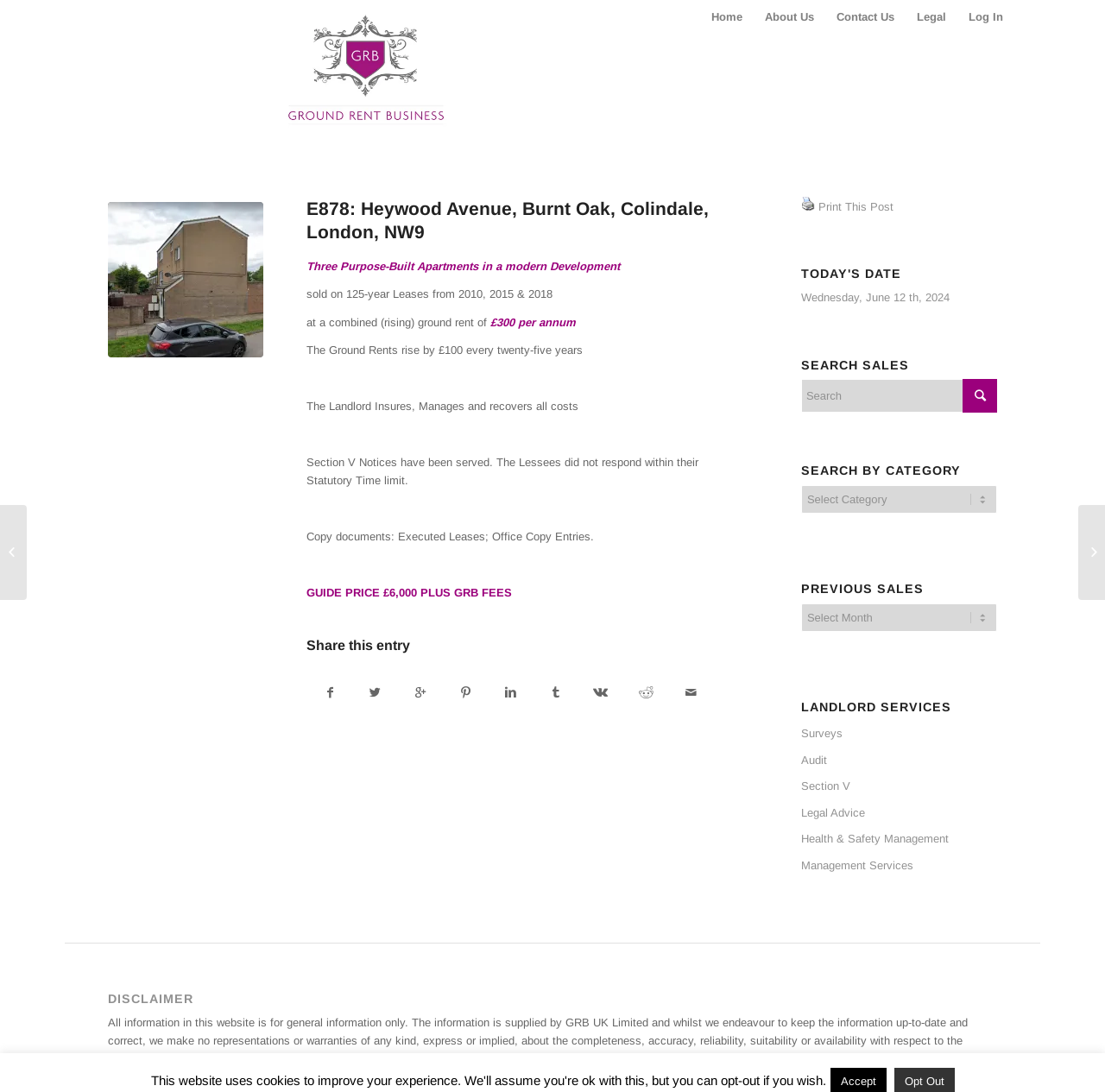Locate the bounding box coordinates of the clickable part needed for the task: "Click on Cache API".

None